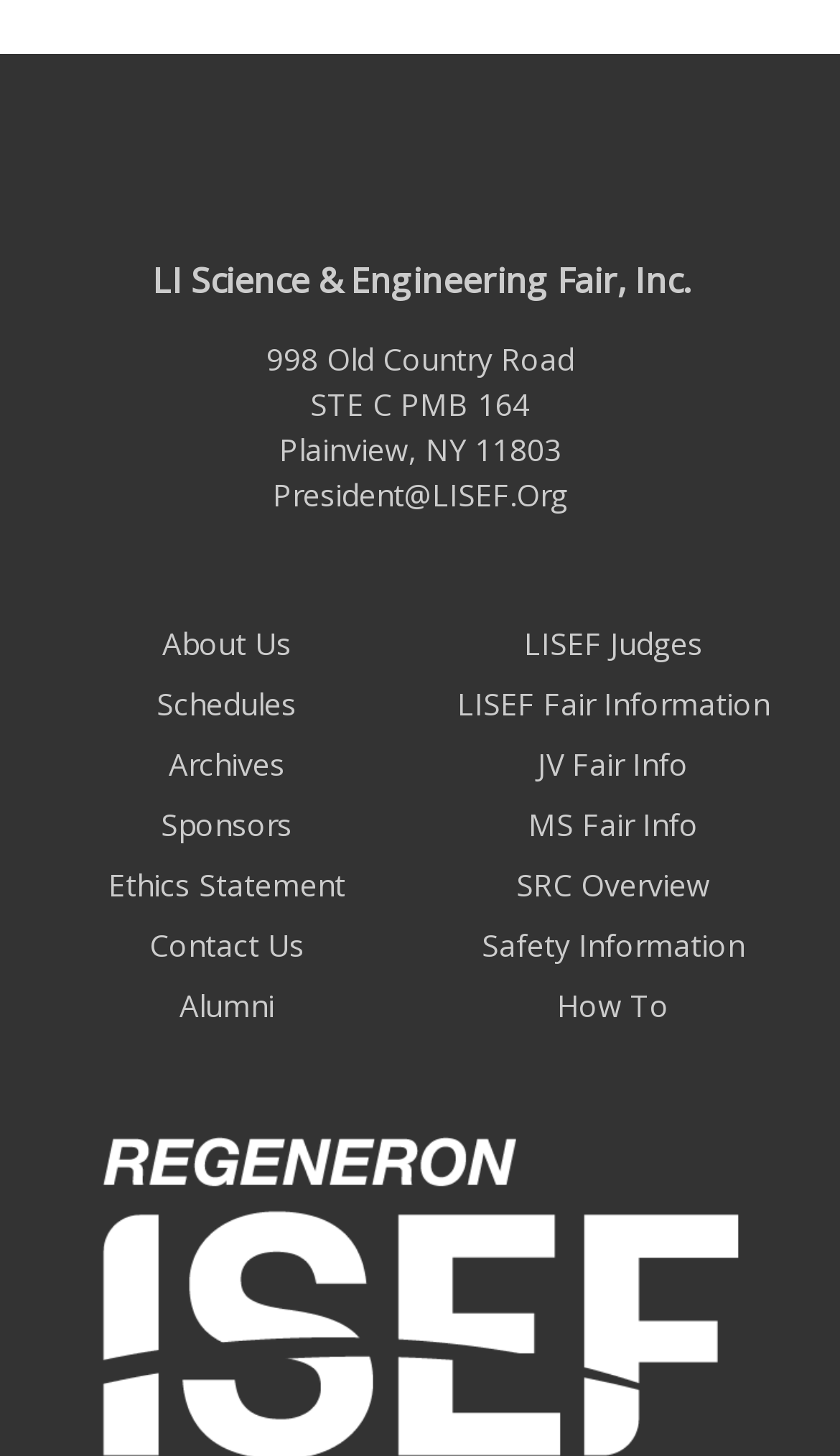Determine the bounding box coordinates (top-left x, top-left y, bottom-right x, bottom-right y) of the UI element described in the following text: Ethics Statement

[0.129, 0.594, 0.411, 0.622]